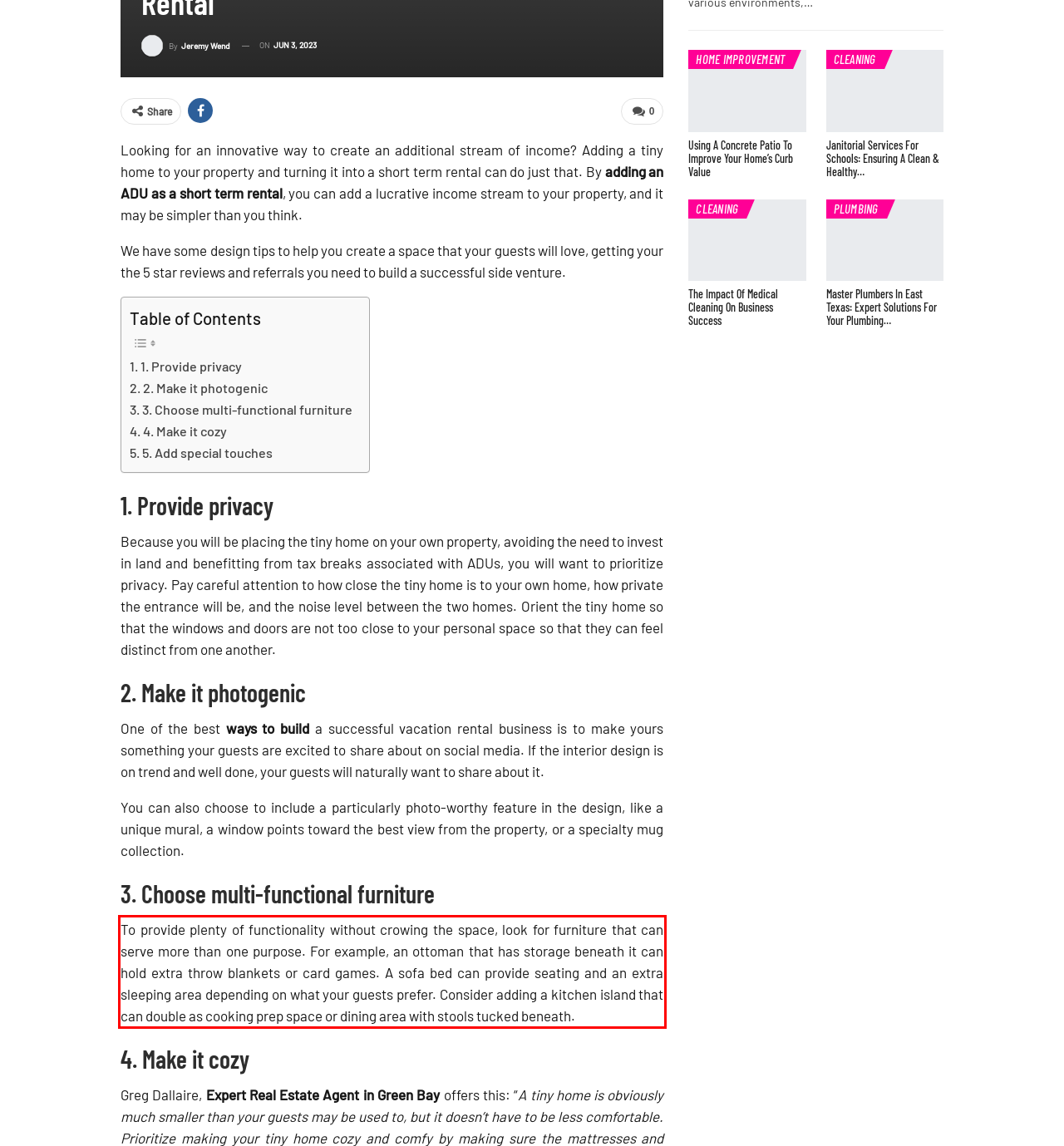Within the screenshot of a webpage, identify the red bounding box and perform OCR to capture the text content it contains.

To provide plenty of functionality without crowing the space, look for furniture that can serve more than one purpose. For example, an ottoman that has storage beneath it can hold extra throw blankets or card games. A sofa bed can provide seating and an extra sleeping area depending on what your guests prefer. Consider adding a kitchen island that can double as cooking prep space or dining area with stools tucked beneath.